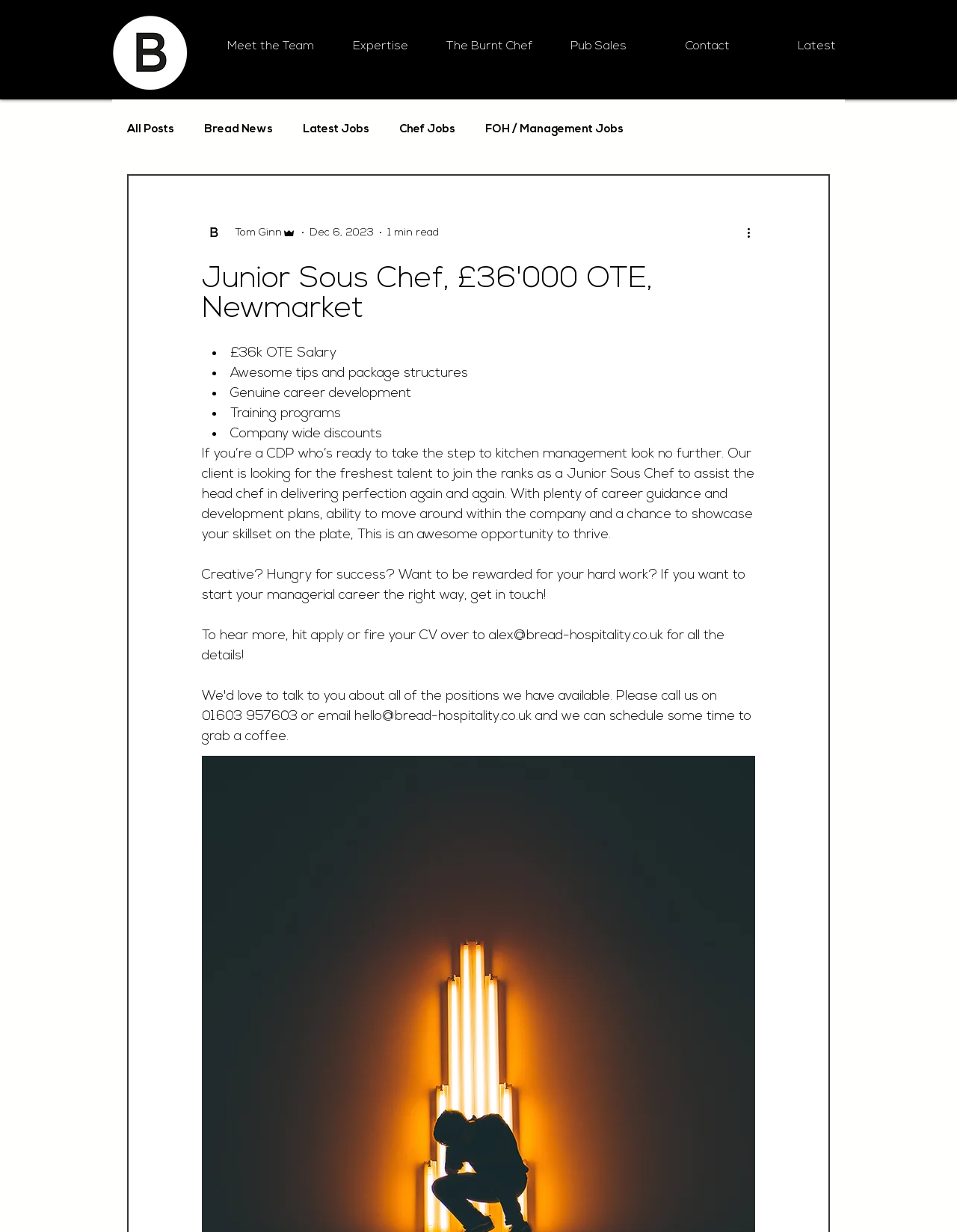Refer to the image and provide an in-depth answer to the question: 
What is the estimated reading time of the latest article?

The estimated reading time of the latest article is 1 minute, as indicated by the generic element '1 min read' which is a child of the navigation 'blog' element.